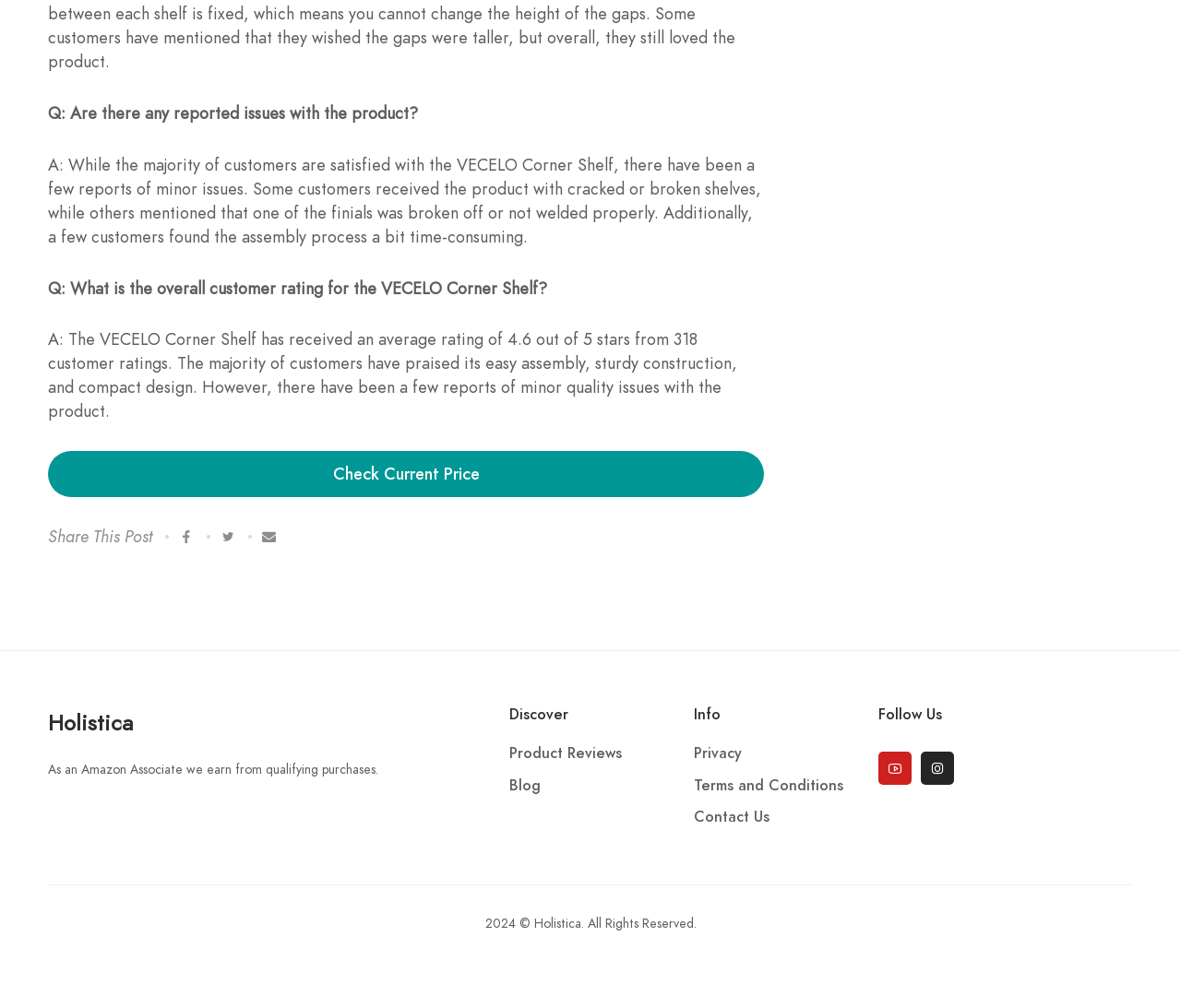Examine the image and give a thorough answer to the following question:
What is the average customer rating for the VECELO Corner Shelf?

I found the answer by reading the text that says 'The VECELO Corner Shelf has received an average rating of 4.6 out of 5 stars from 318 customer ratings.'